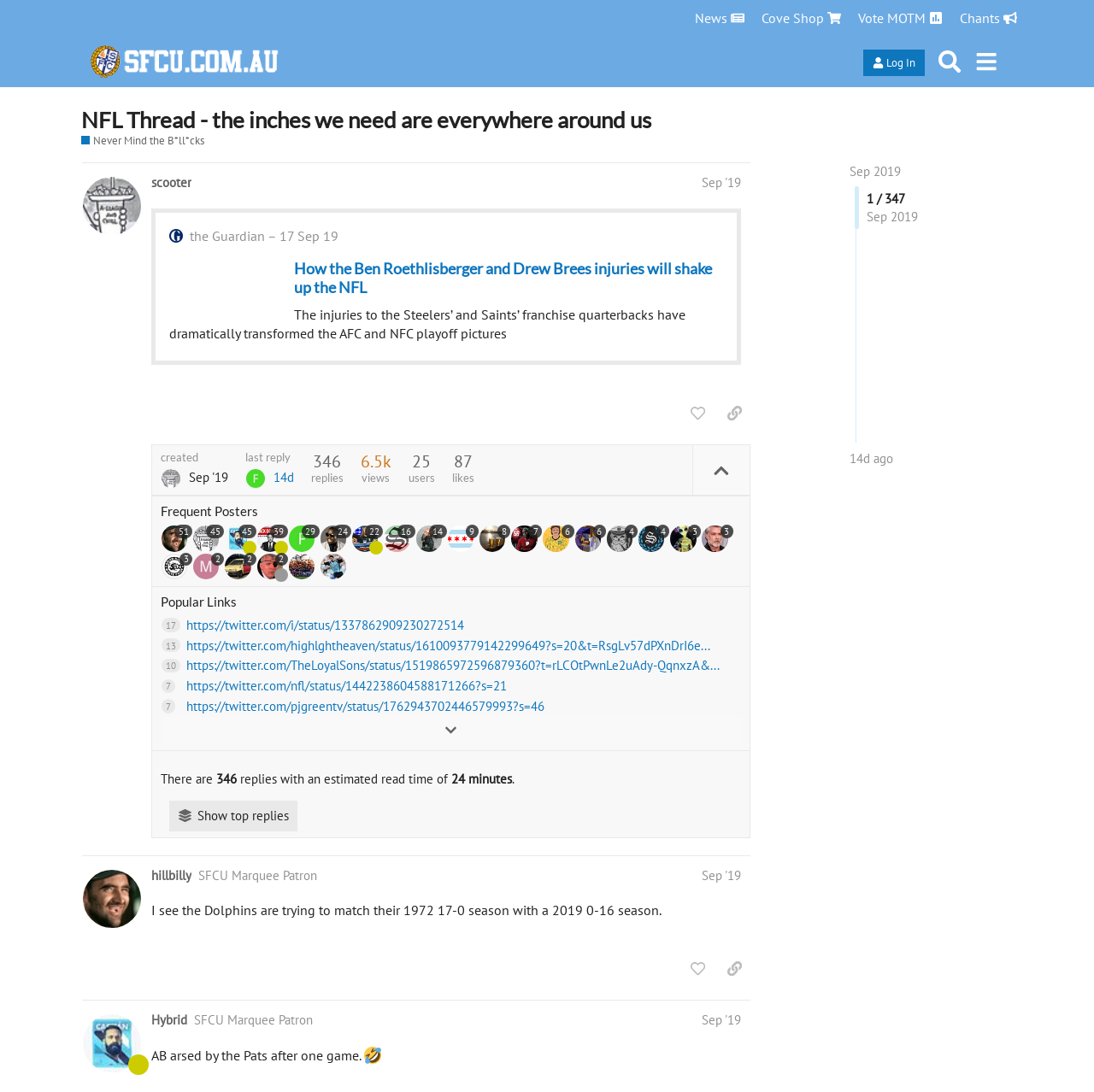Please mark the bounding box coordinates of the area that should be clicked to carry out the instruction: "Like the post".

[0.623, 0.365, 0.652, 0.391]